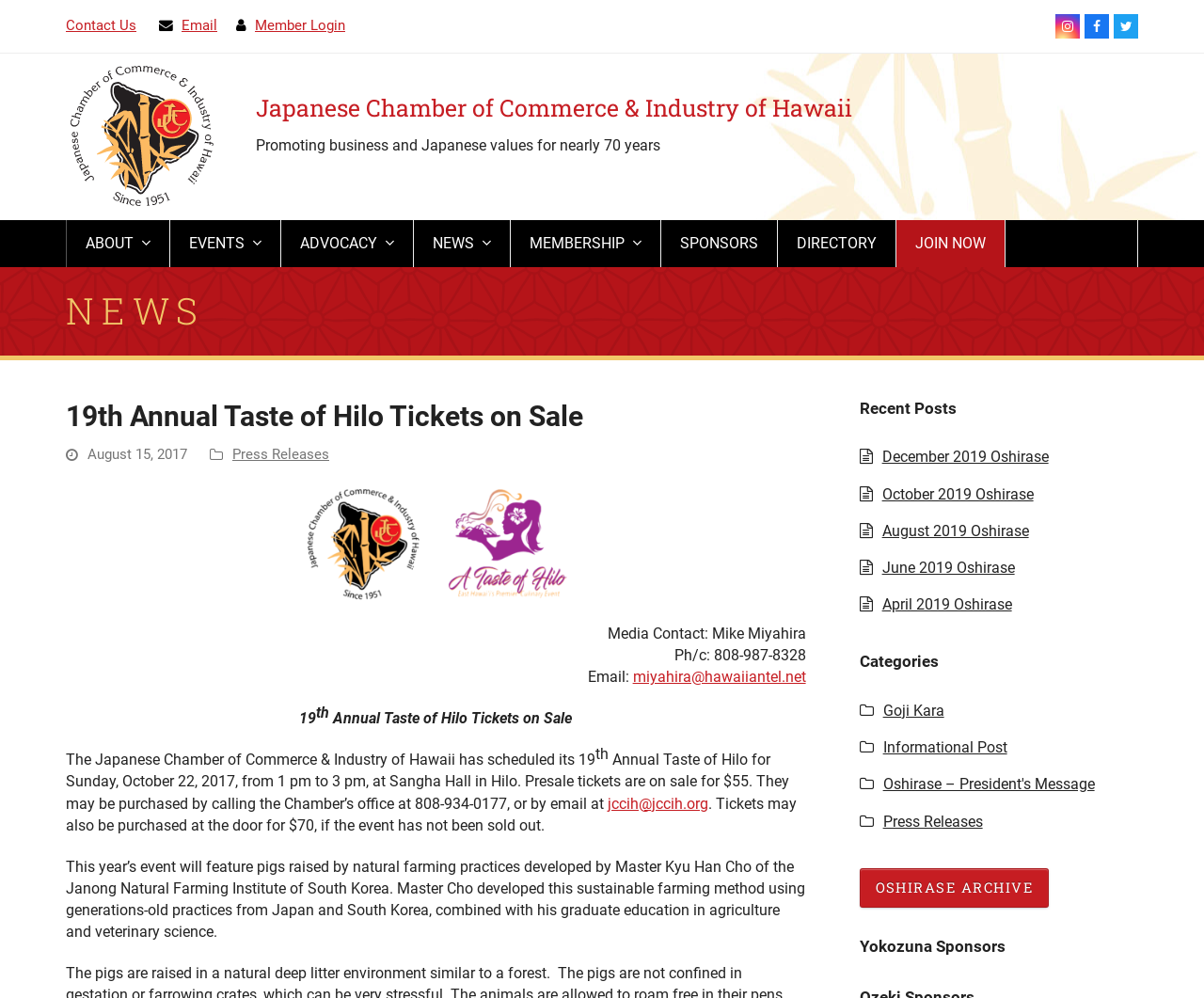From the details in the image, provide a thorough response to the question: How much do presale tickets cost?

According to the webpage, presale tickets for the 19th Annual Taste of Hilo event can be purchased for $55, which is a discounted price compared to buying tickets at the door.